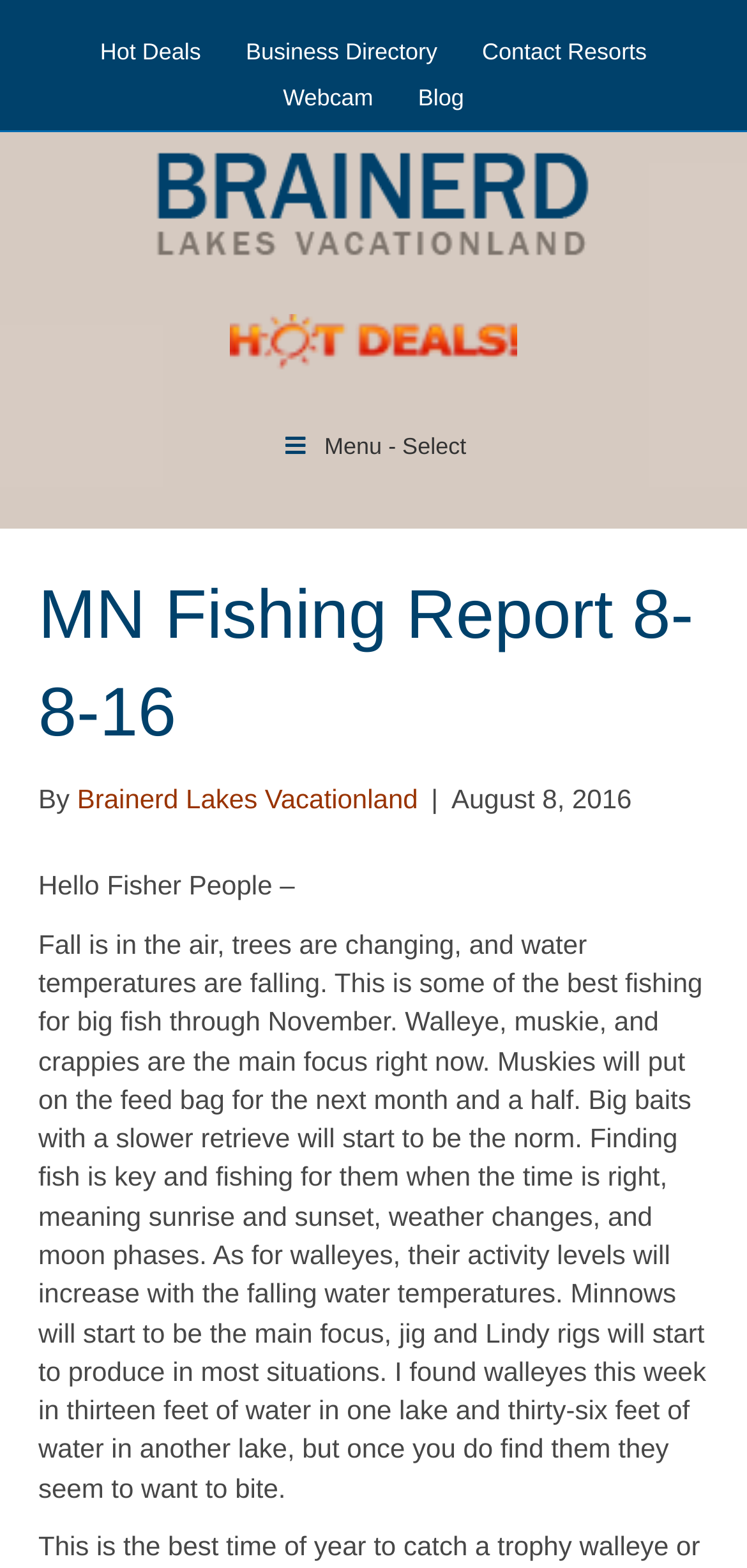Using the provided element description, identify the bounding box coordinates as (top-left x, top-left y, bottom-right x, bottom-right y). Ensure all values are between 0 and 1. Description: Contact Resorts

[0.62, 0.018, 0.892, 0.048]